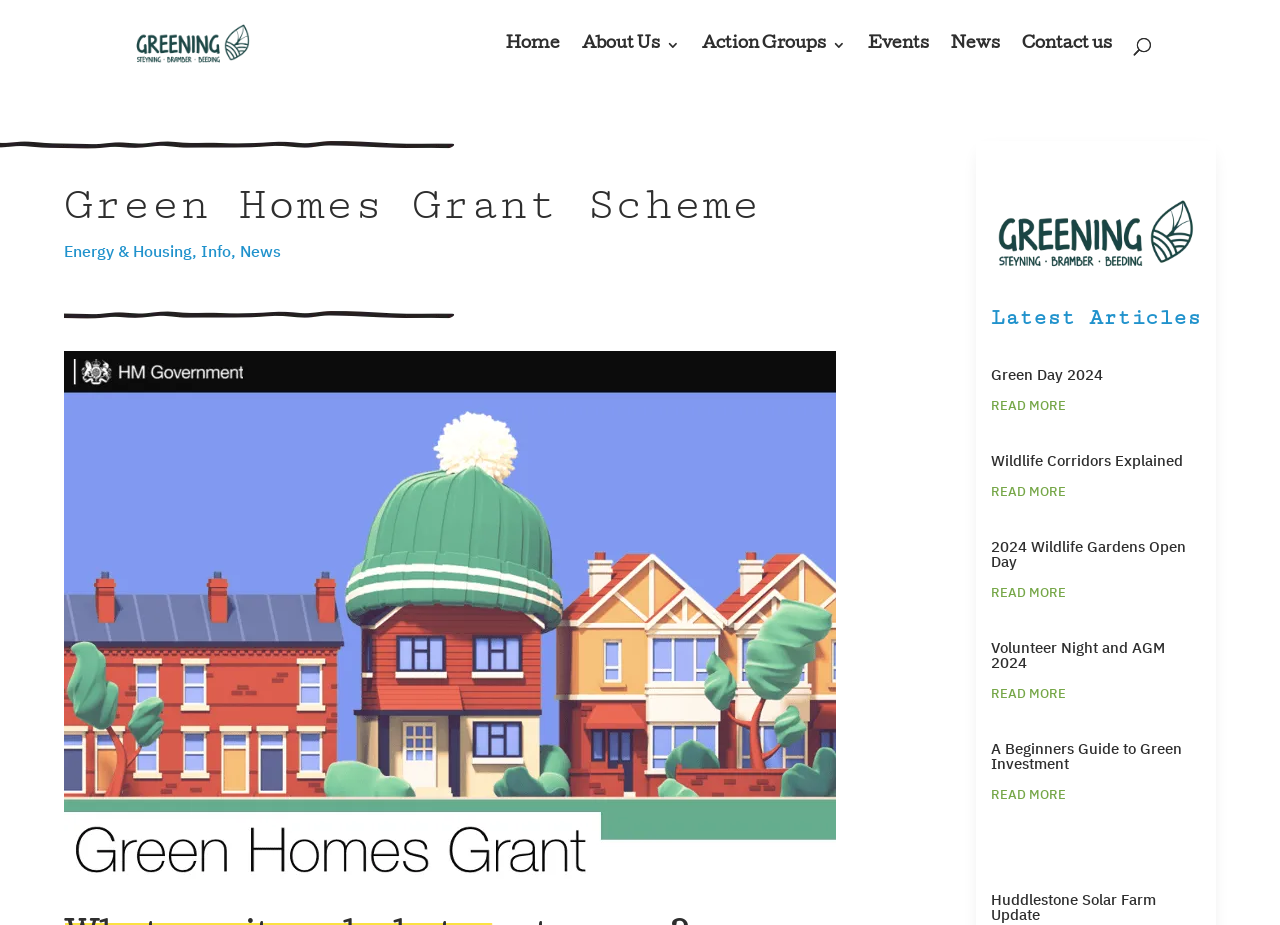Please identify the coordinates of the bounding box for the clickable region that will accomplish this instruction: "Expand the list of chapters".

None